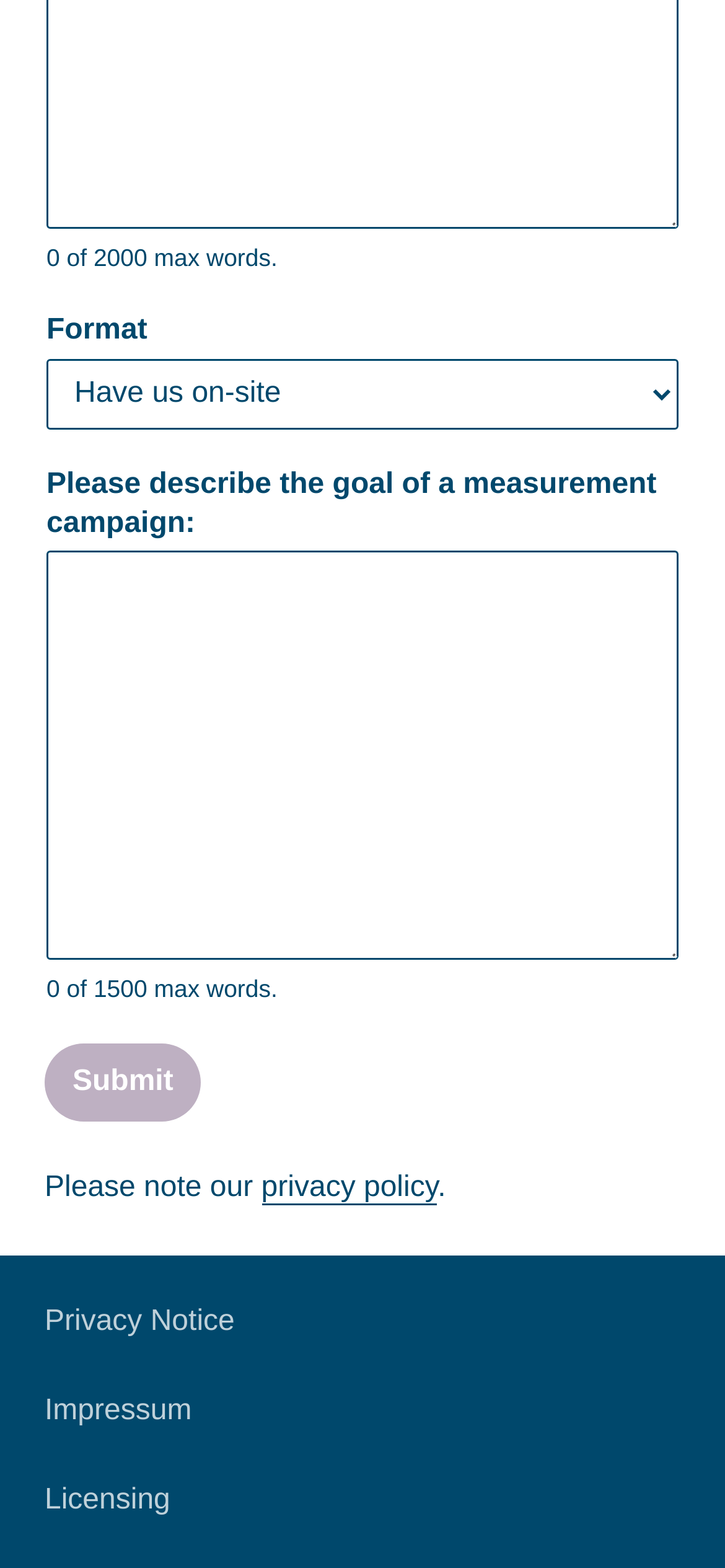What is the link below the privacy policy note?
Look at the image and construct a detailed response to the question.

I found the answer by looking at the link element below the StaticText element with the text 'Please note our privacy policy'.